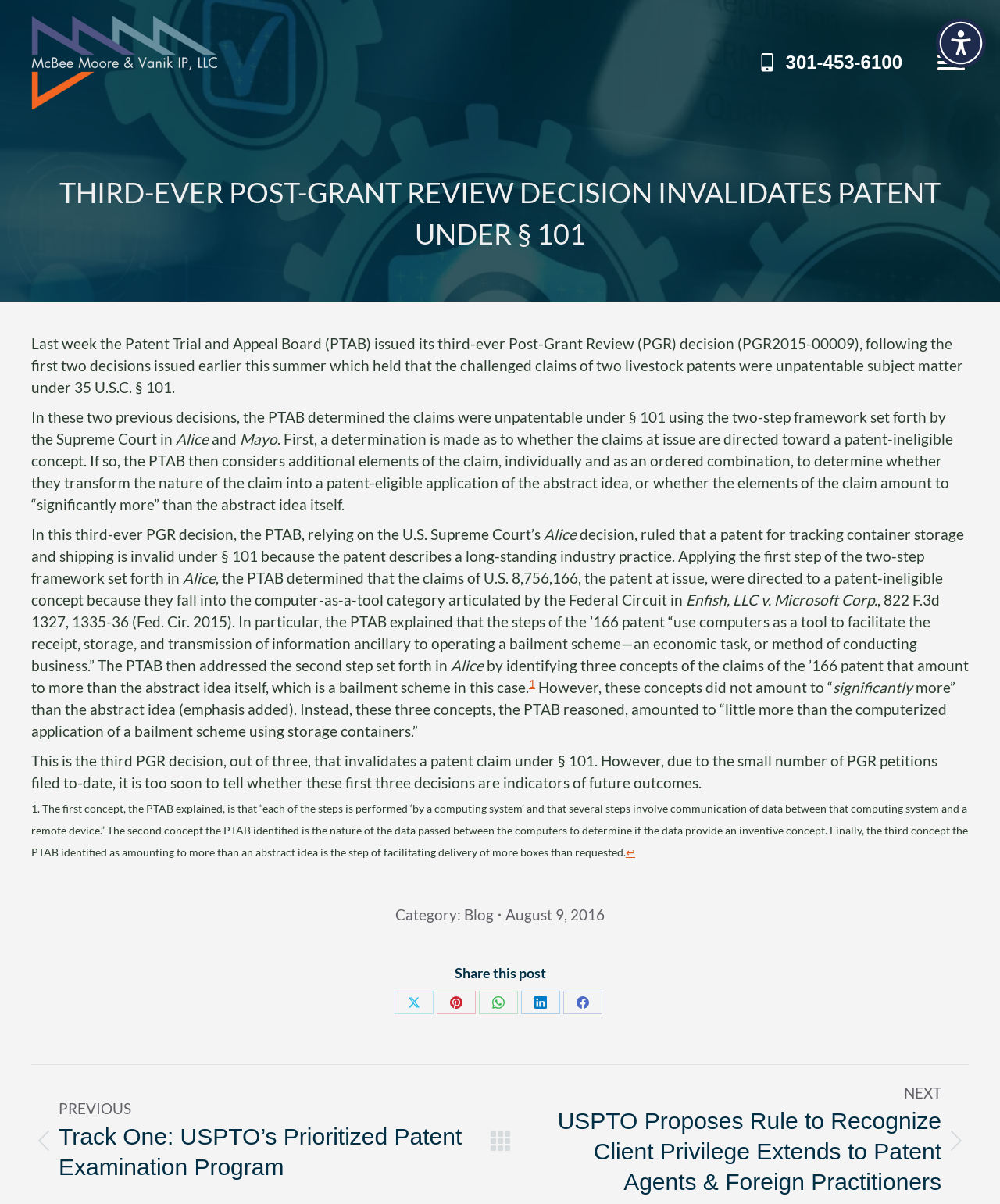Determine the bounding box coordinates for the area that needs to be clicked to fulfill this task: "Visit McBee Moore & Vanik IP, LLC website". The coordinates must be given as four float numbers between 0 and 1, i.e., [left, top, right, bottom].

[0.031, 0.013, 0.219, 0.091]